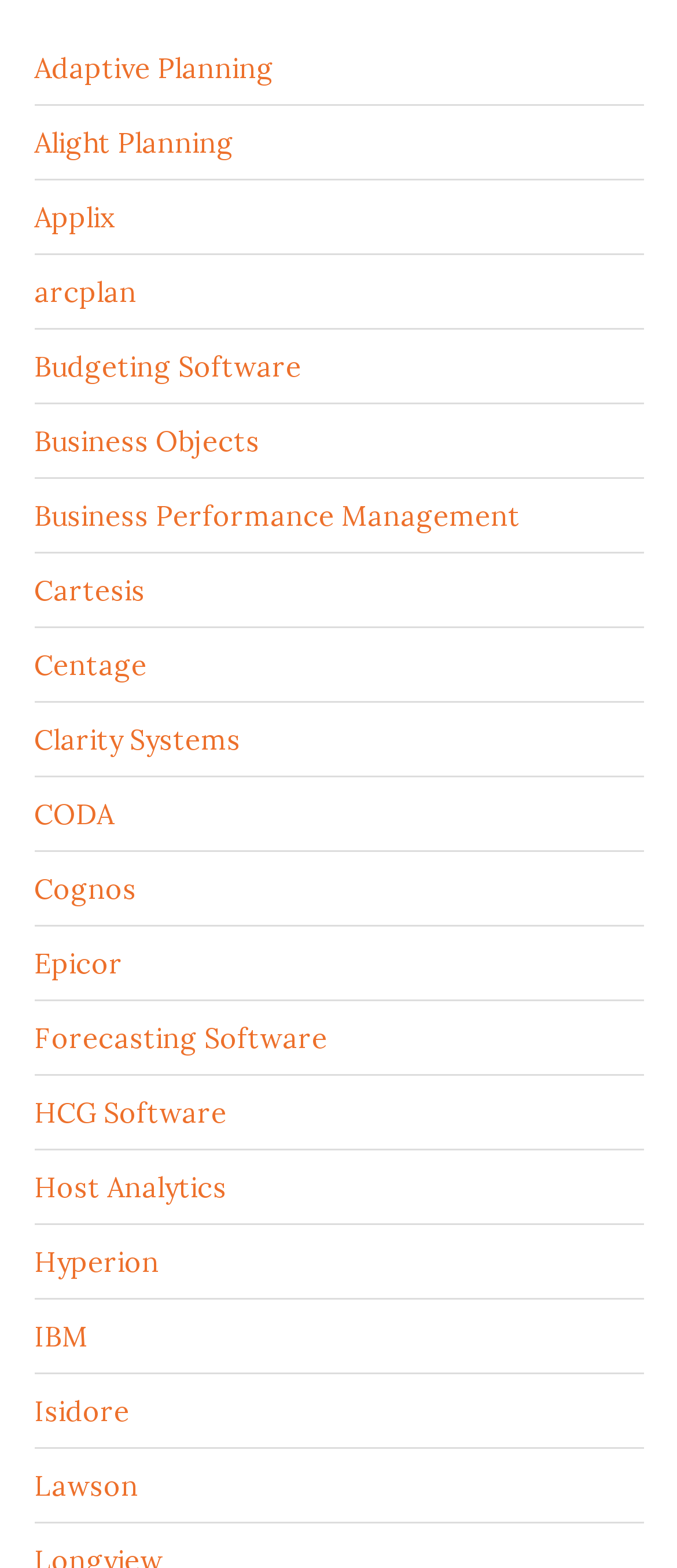Provide a brief response in the form of a single word or phrase:
Is there a link to 'Budgeting Software' on this webpage?

Yes